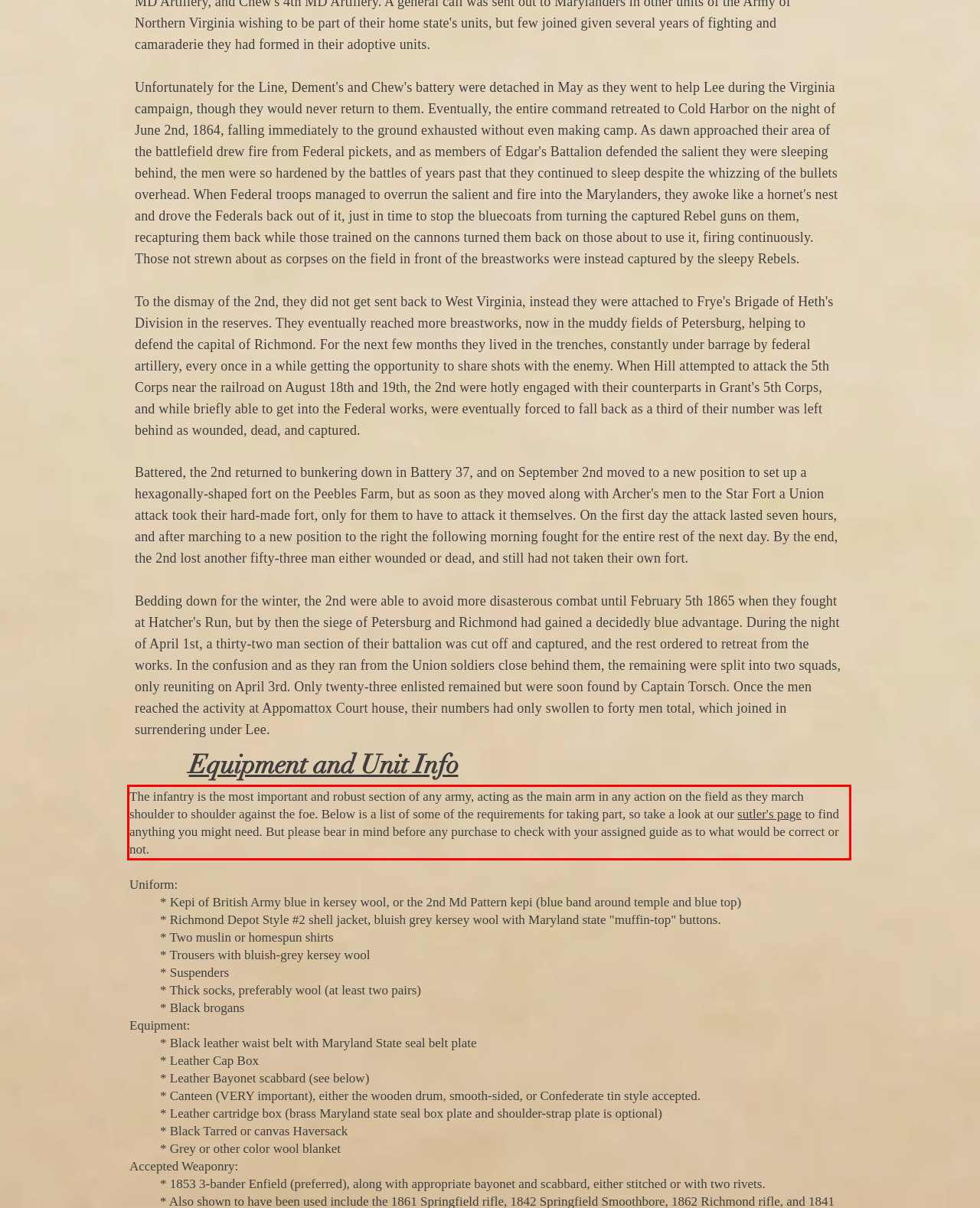Look at the webpage screenshot and recognize the text inside the red bounding box.

The infantry is the most important and robust section of any army, acting as the main arm in any action on the field as they march shoulder to shoulder against the foe. Below is a list of some of the requirements for taking part, so take a look at our sutler's page to find anything you might need. But please bear in mind before any purchase to check with your assigned guide as to what would be correct or not.